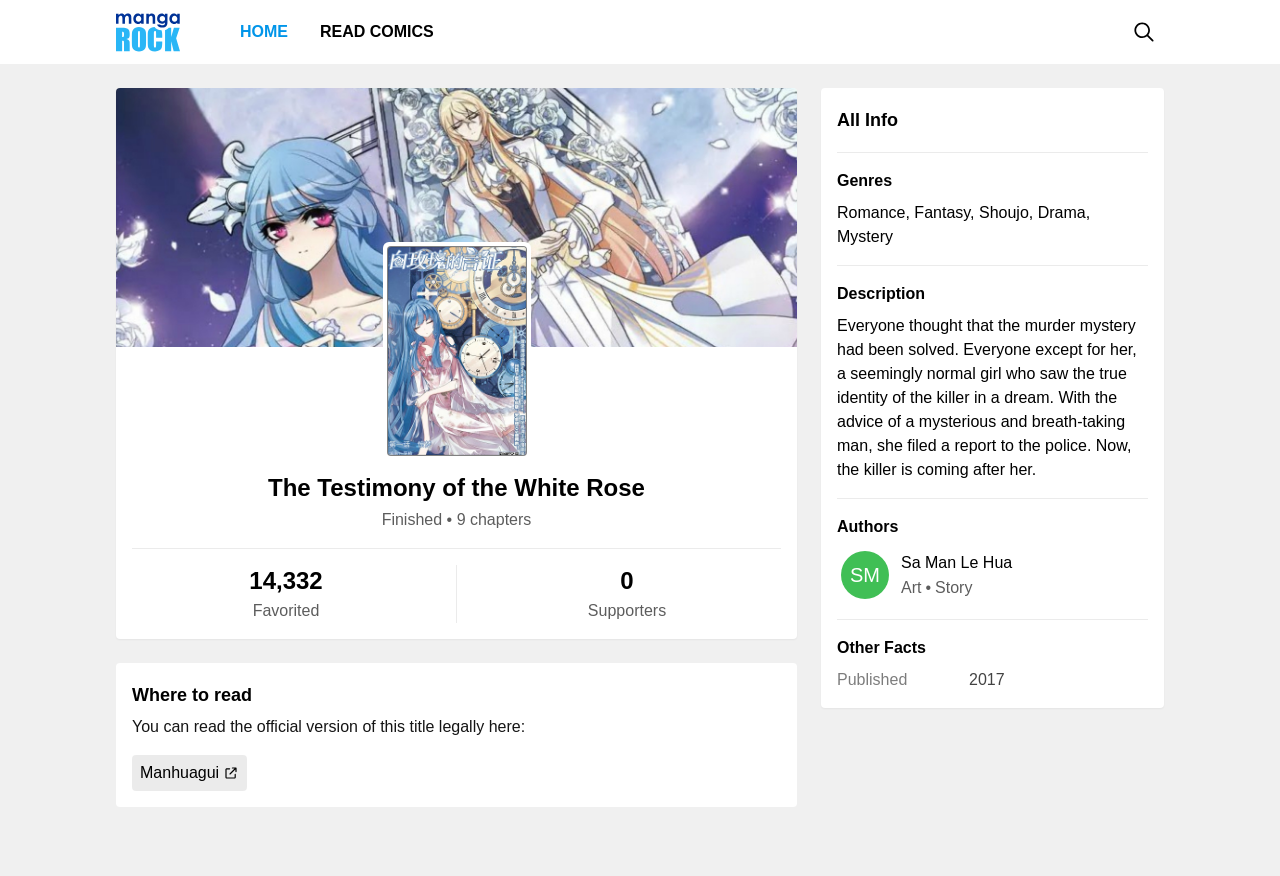Please answer the following question as detailed as possible based on the image: 
Where can I read the official version of this manga?

I determined the answer by looking at the link element with the text 'Manhuagui', which is located under the 'Where to read' heading and suggests that it is a platform where the official version of the manga can be read.